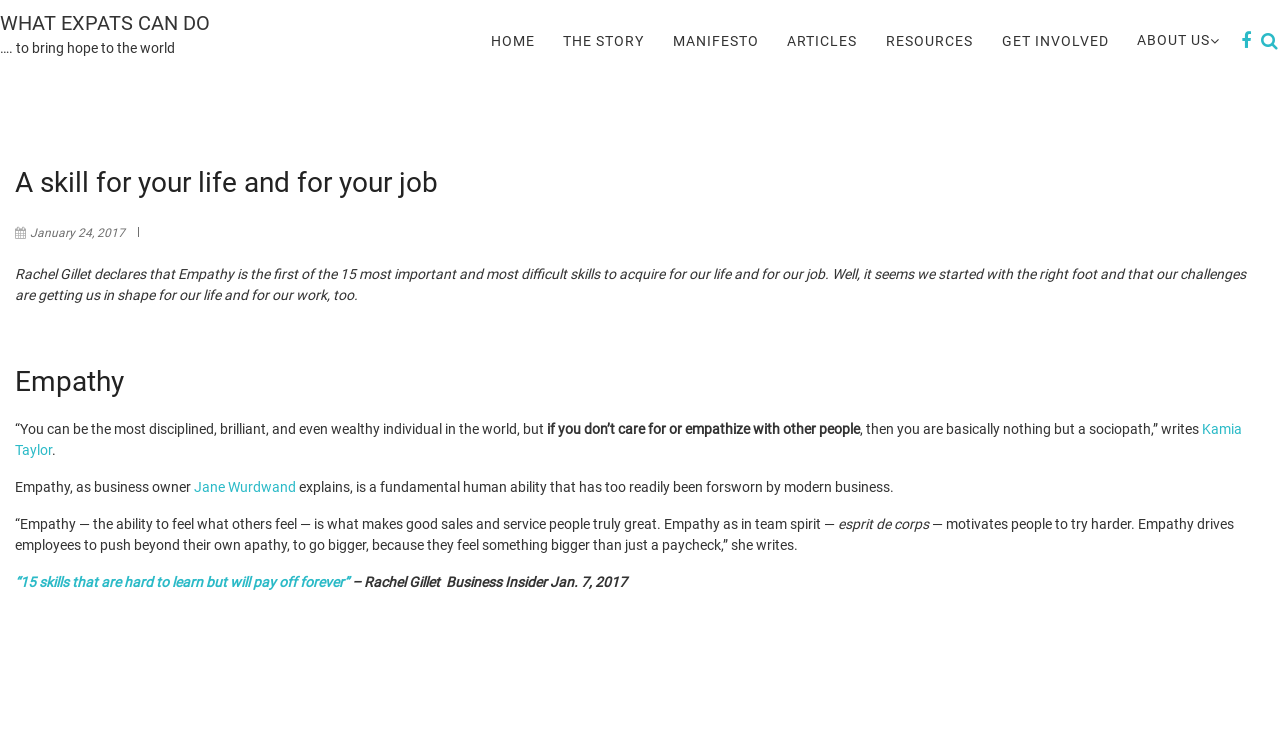Please identify the bounding box coordinates of the region to click in order to complete the task: "Click on the HOME link". The coordinates must be four float numbers between 0 and 1, specified as [left, top, right, bottom].

[0.373, 0.019, 0.428, 0.092]